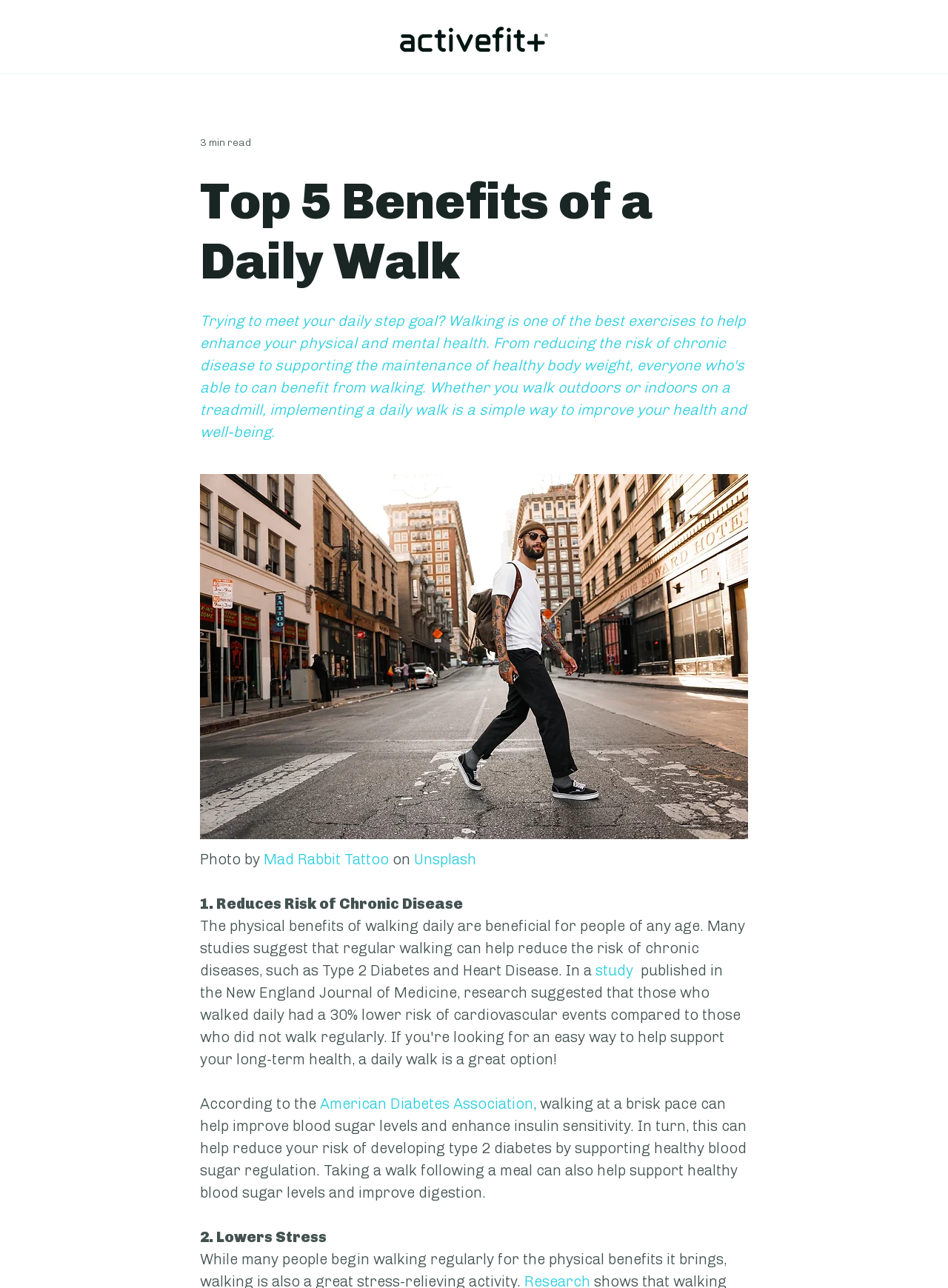What organization is mentioned in the article?
From the screenshot, provide a brief answer in one word or phrase.

American Diabetes Association